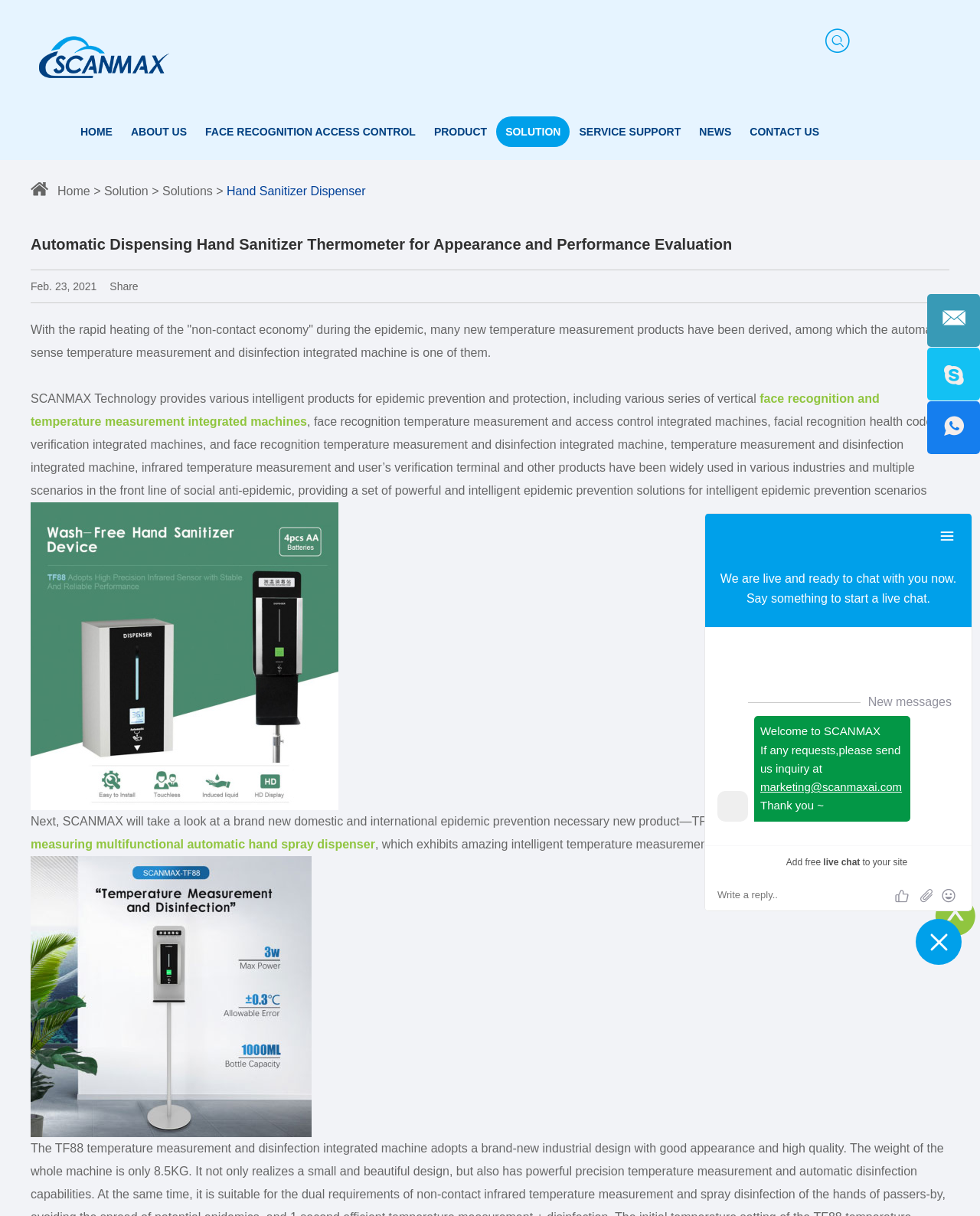Based on what you see in the screenshot, provide a thorough answer to this question: What is the company name at the top left corner?

By looking at the top left corner of the webpage, I see a link and an image with the same text 'Scanmax Technologies Co., Ltd.'. This suggests that it is the company name and logo.